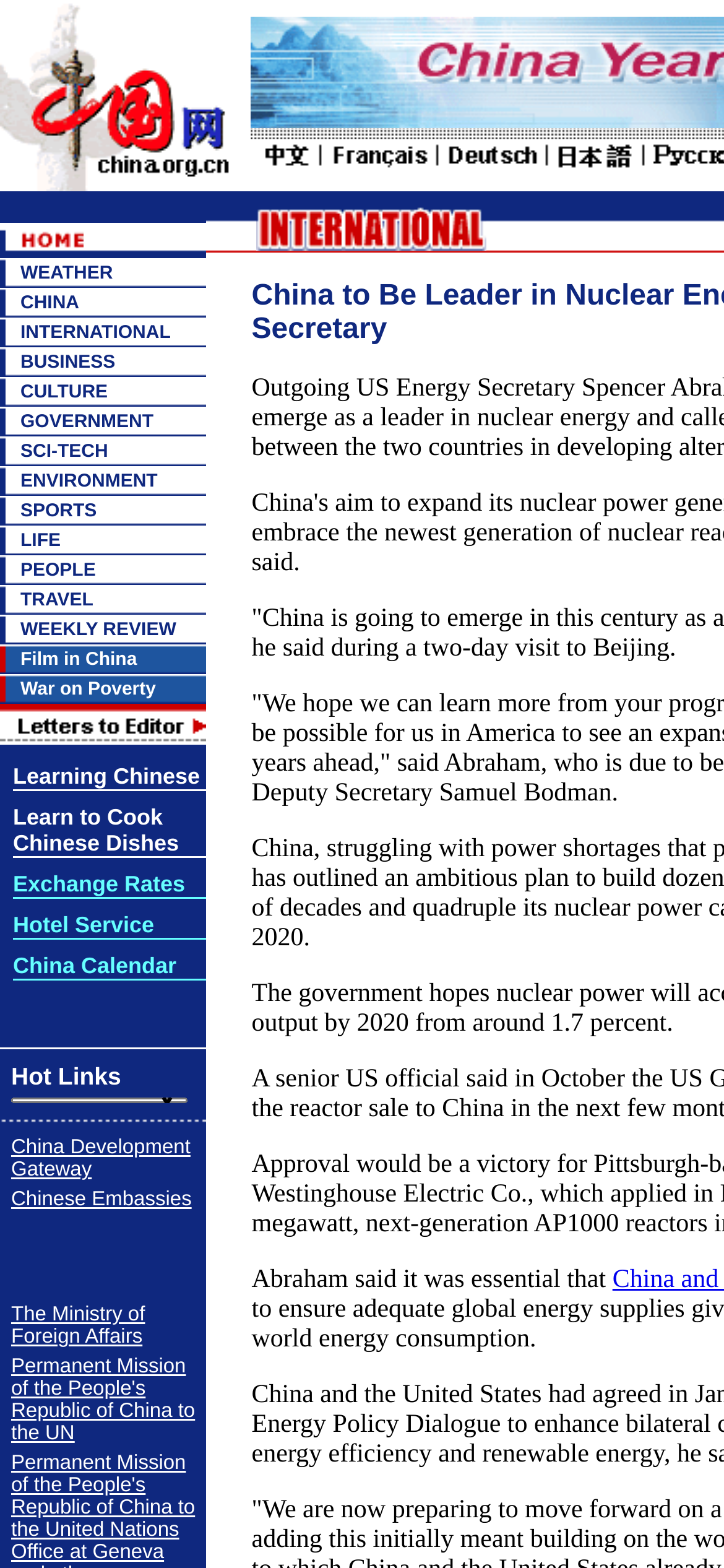Determine the bounding box for the UI element as described: "Learn to Cook Chinese Dishes". The coordinates should be represented as four float numbers between 0 and 1, formatted as [left, top, right, bottom].

[0.018, 0.516, 0.247, 0.546]